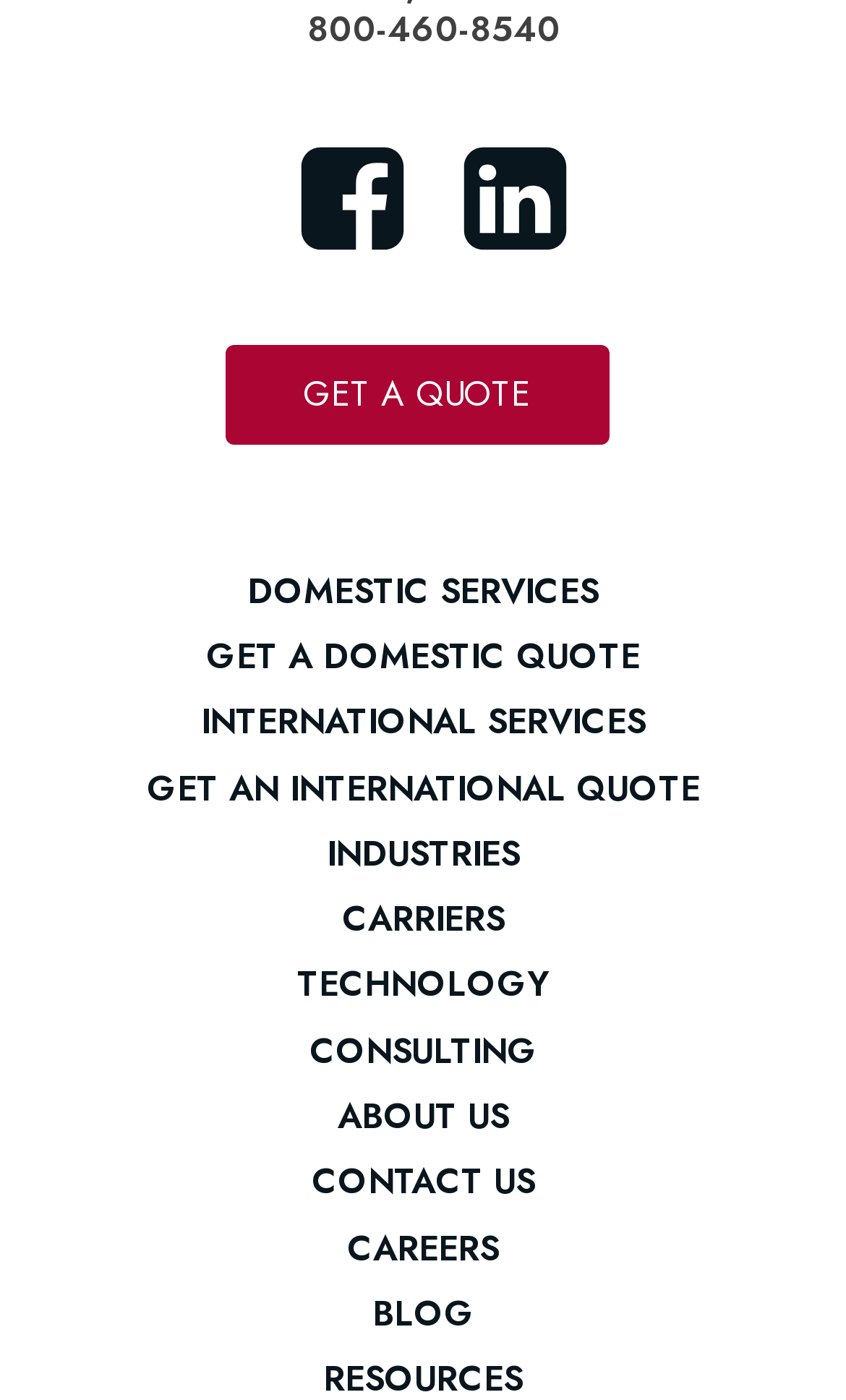What is the last link in the menu?
Refer to the image and provide a one-word or short phrase answer.

BLOG